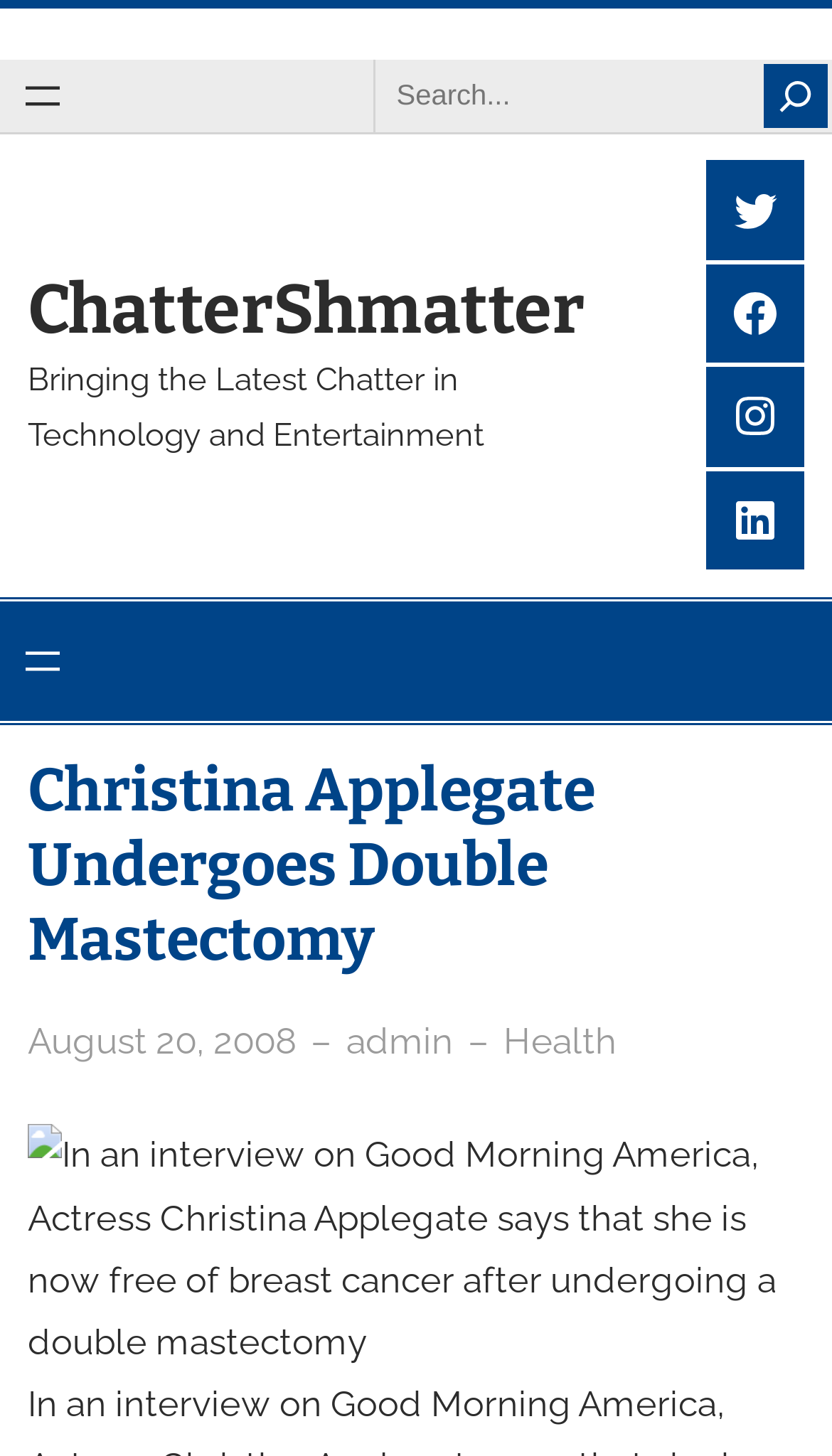Respond to the question below with a single word or phrase:
How many social media links are available?

4